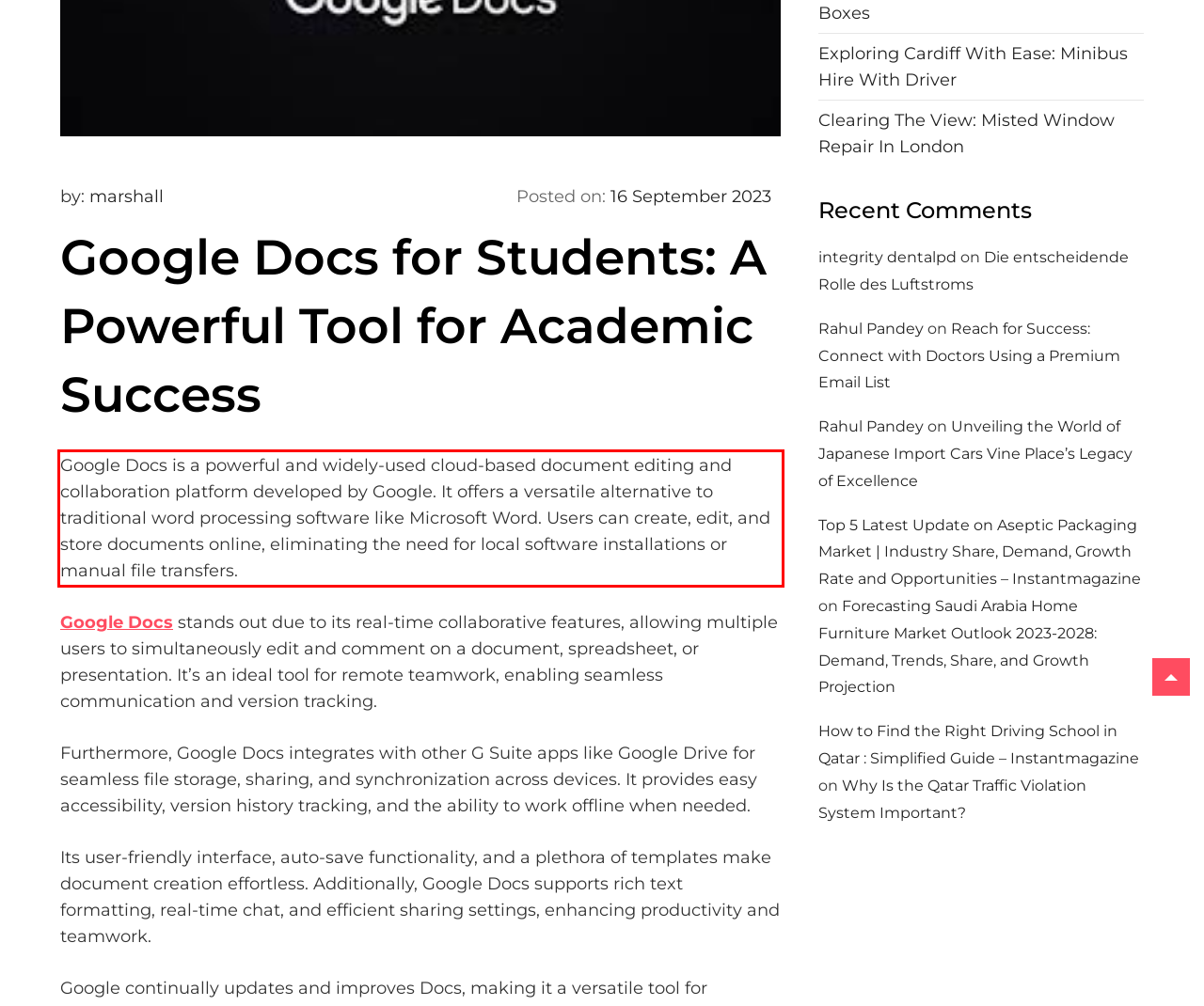Analyze the screenshot of the webpage and extract the text from the UI element that is inside the red bounding box.

Google Docs is a powerful and widely-used cloud-based document editing and collaboration platform developed by Google. It offers a versatile alternative to traditional word processing software like Microsoft Word. Users can create, edit, and store documents online, eliminating the need for local software installations or manual file transfers.